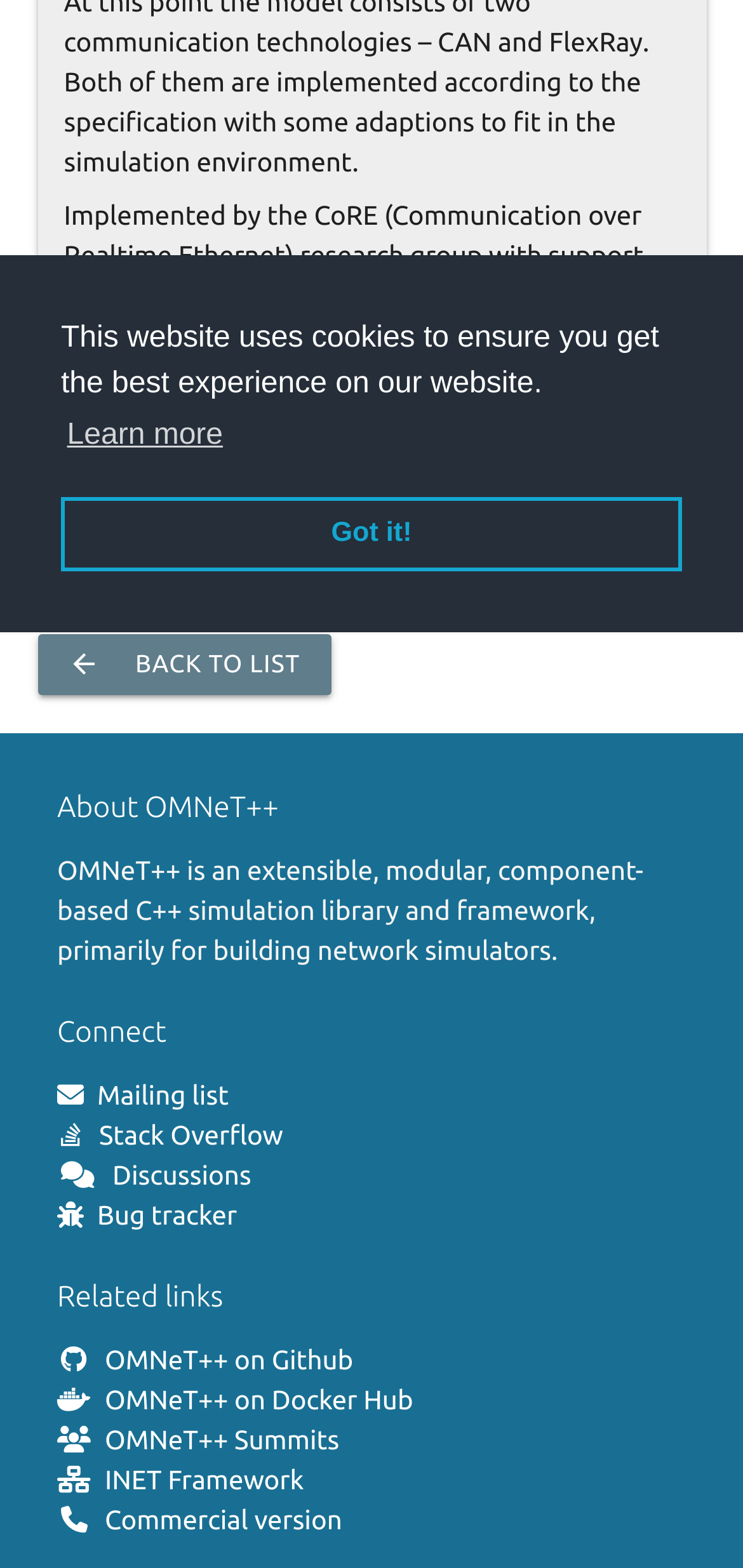Provide the bounding box coordinates for the specified HTML element described in this description: "Discussions". The coordinates should be four float numbers ranging from 0 to 1, in the format [left, top, right, bottom].

[0.077, 0.738, 0.338, 0.758]